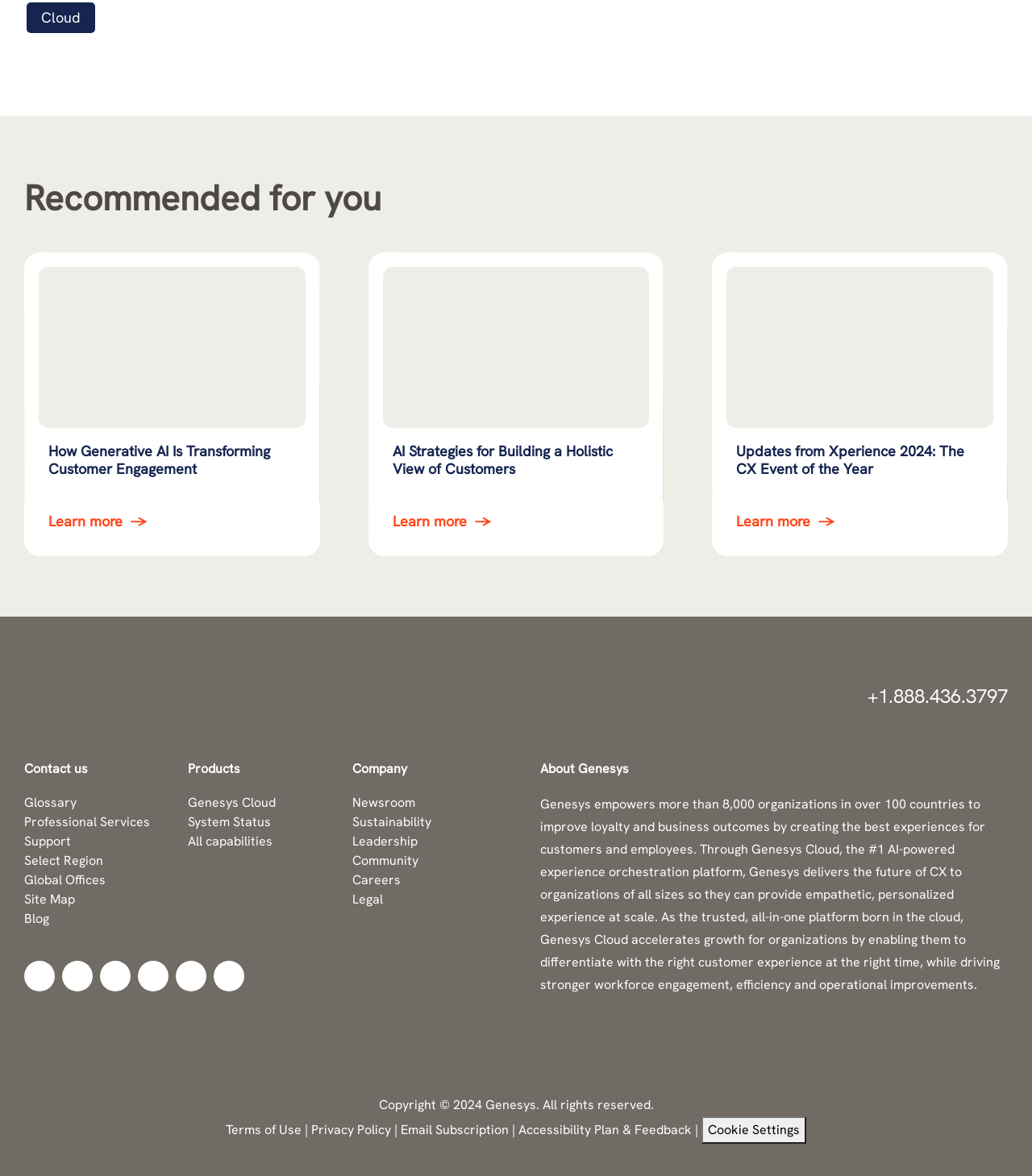Locate the bounding box coordinates of the clickable part needed for the task: "Read about AI strategies for building a holistic view of customers".

[0.357, 0.214, 0.643, 0.473]